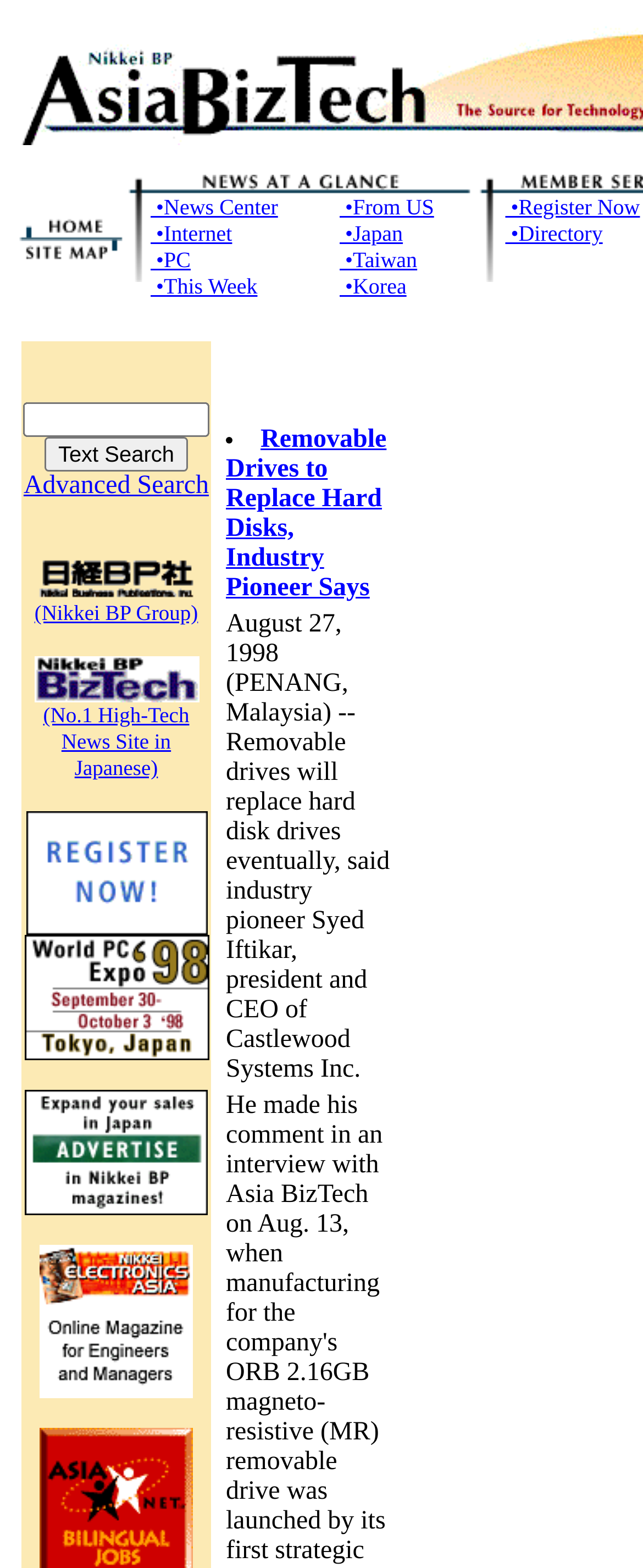Extract the bounding box coordinates for the UI element described as: "•From US".

[0.528, 0.124, 0.675, 0.14]